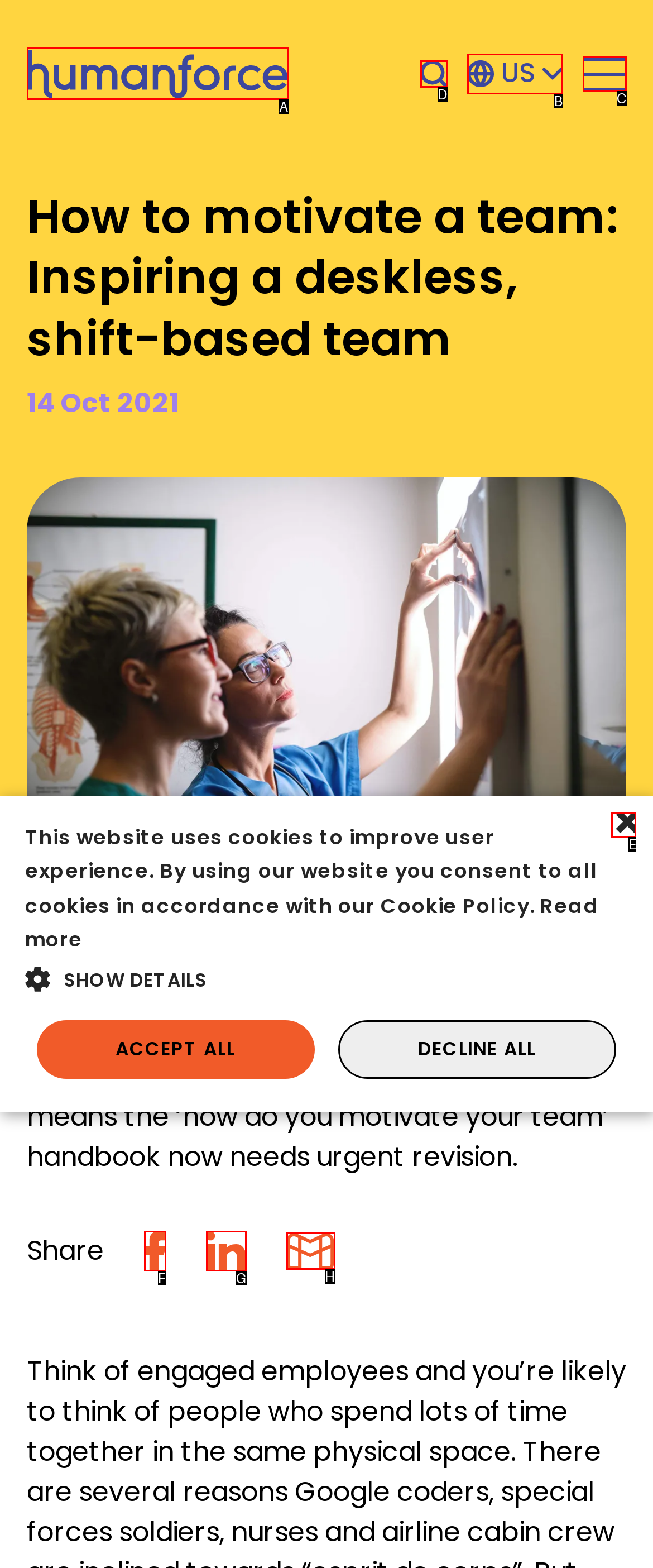Choose the HTML element that needs to be clicked for the given task: Close alert Respond by giving the letter of the chosen option.

E